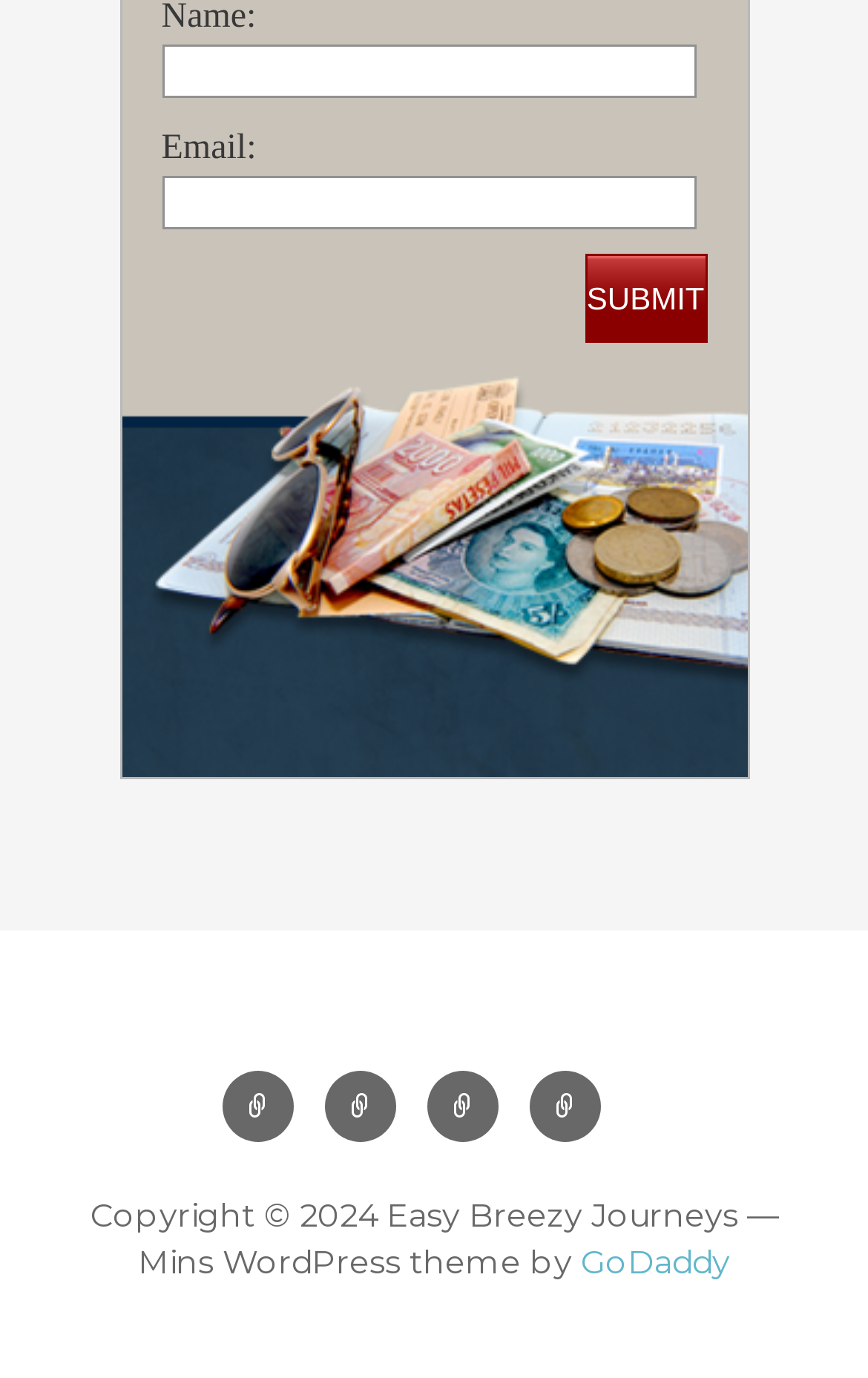Show the bounding box coordinates for the element that needs to be clicked to execute the following instruction: "Enter your name". Provide the coordinates in the form of four float numbers between 0 and 1, i.e., [left, top, right, bottom].

[0.186, 0.032, 0.802, 0.071]